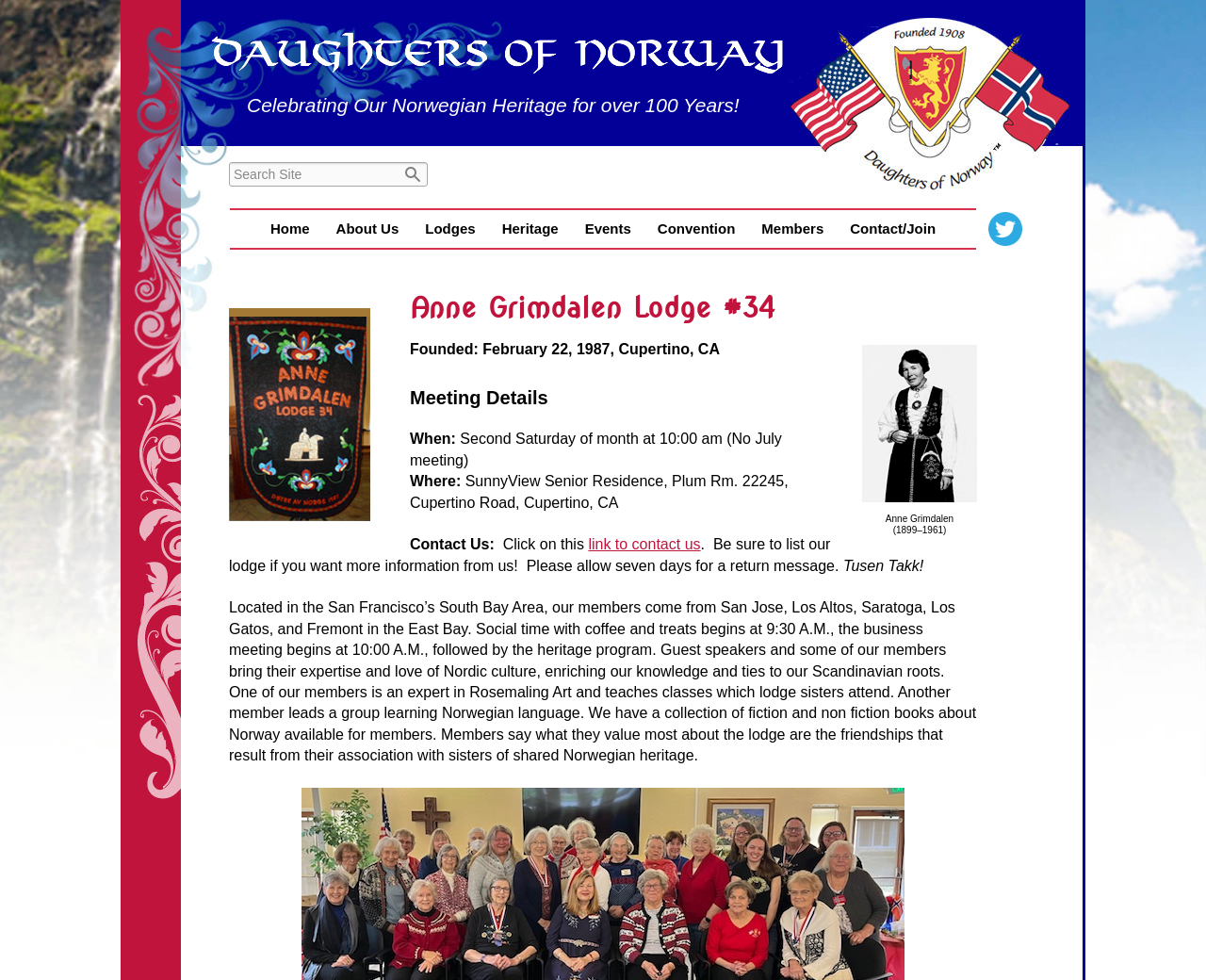Determine the bounding box coordinates of the clickable area required to perform the following instruction: "Go to the About Us page". The coordinates should be represented as four float numbers between 0 and 1: [left, top, right, bottom].

[0.268, 0.215, 0.342, 0.253]